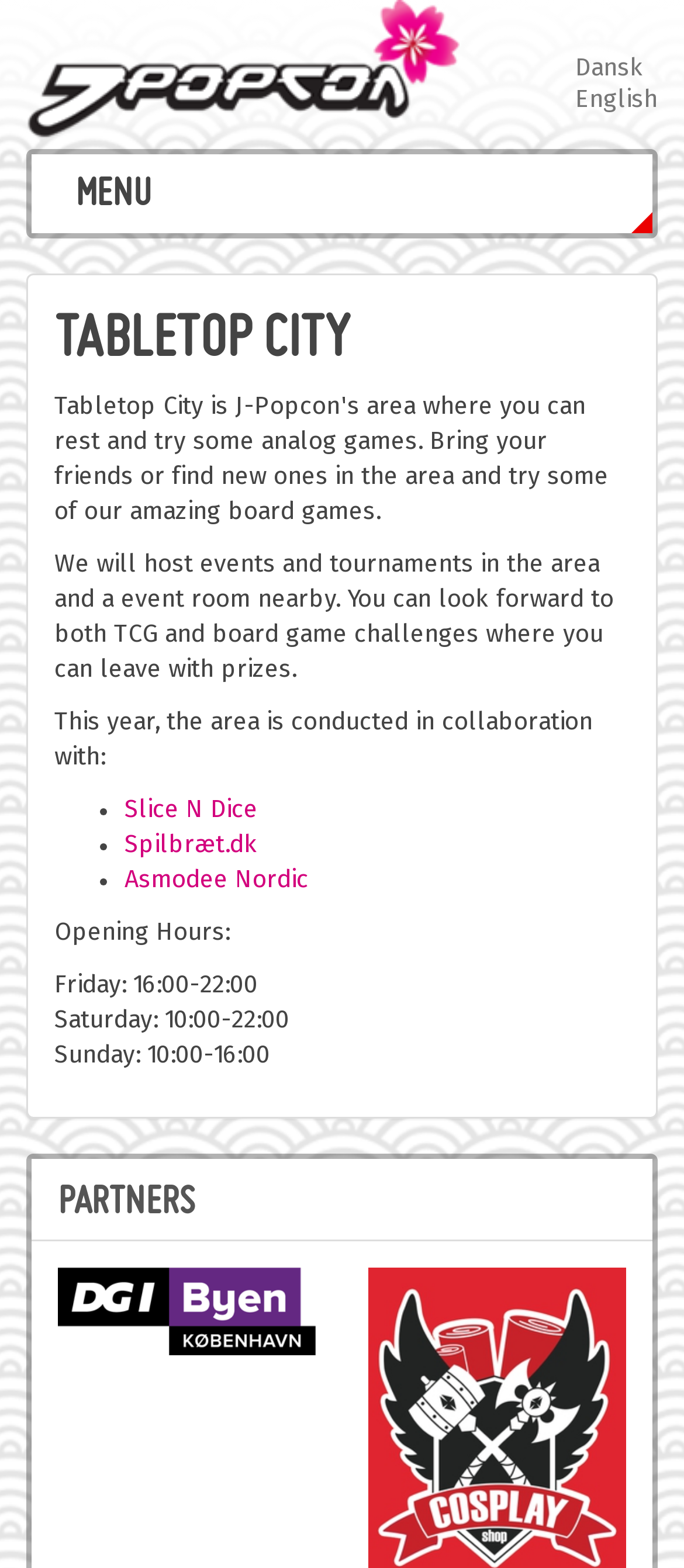What is the name of the event room nearby?
Please provide a detailed and comprehensive answer to the question.

The webpage mentions that they will host events and tournaments in the area and a event room nearby, but it does not specify the name of the event room.